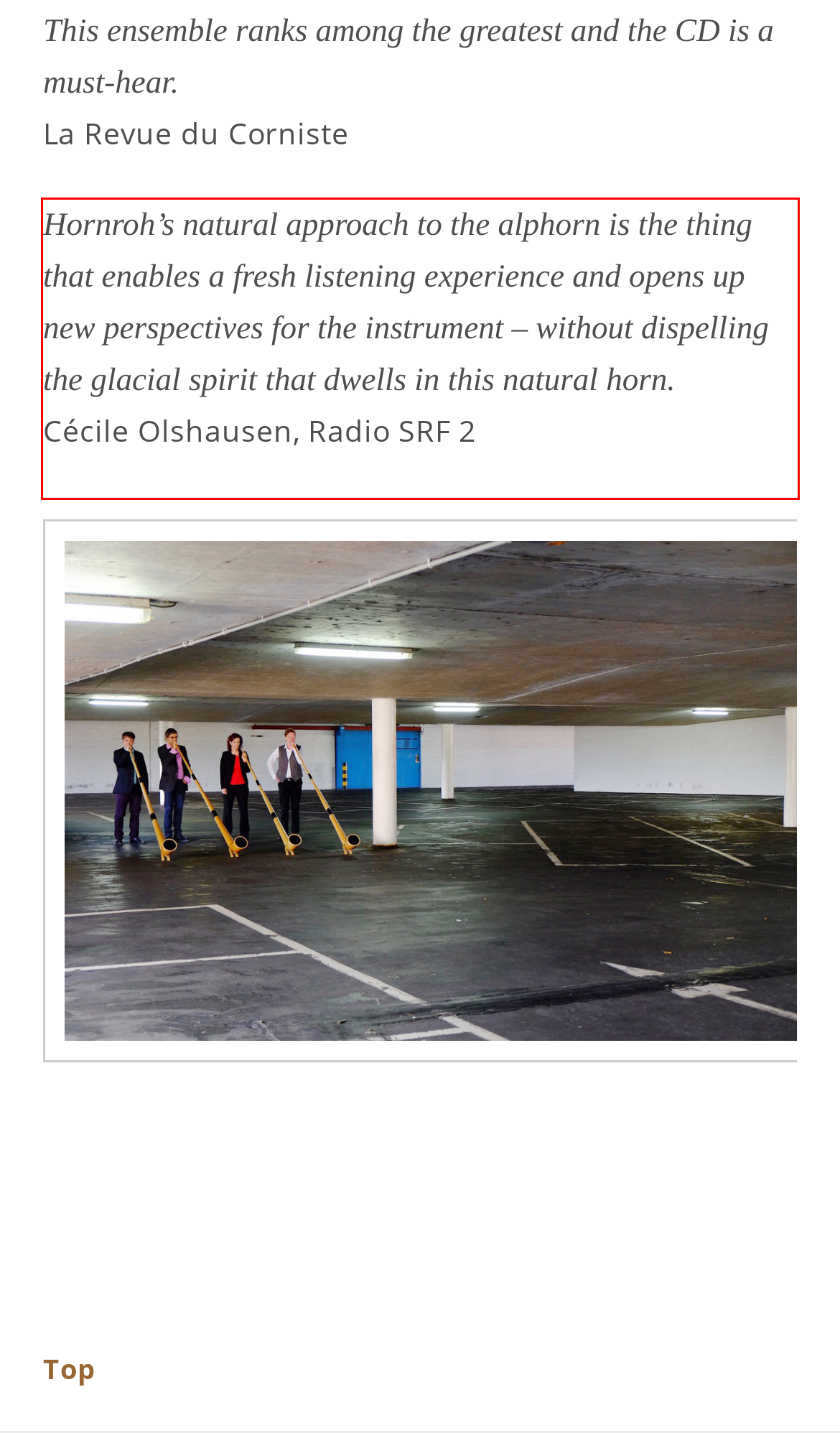Identify the red bounding box in the webpage screenshot and perform OCR to generate the text content enclosed.

Hornroh’s natural approach to the alphorn is the thing that enables a fresh listening experience and opens up new perspectives for the instrument – without dispelling the glacial spirit that dwells in this natural horn. Cécile Olshausen, Radio SRF 2